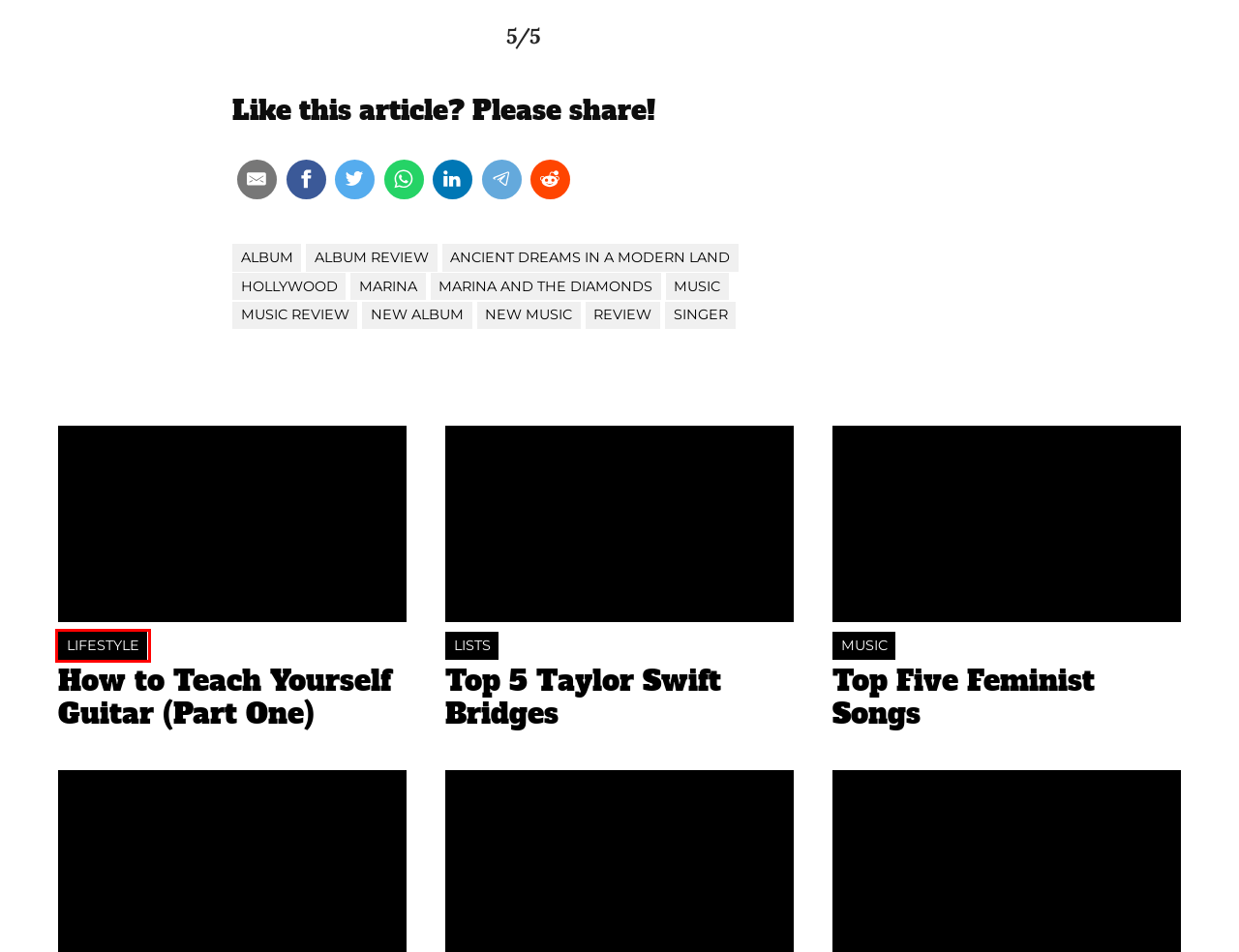Evaluate the webpage screenshot and identify the element within the red bounding box. Select the webpage description that best fits the new webpage after clicking the highlighted element. Here are the candidates:
A. singer Archives - b**p
B. marina Archives - b**p
C. music review Archives - b**p
D. New music Archives - b**p
E. new album Archives - b**p
F. Top 5 Taylor Swift Bridges - b**p Taylor Swift Top 5 Bridges
G. Lifestyle Archives - b**p
H. Lists Archives - b**p

G